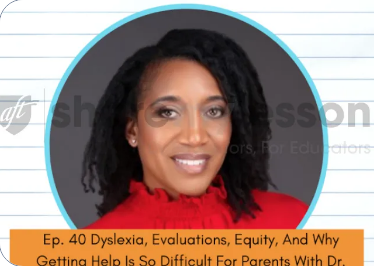Please provide a brief answer to the question using only one word or phrase: 
What shape is the graphic encircling the woman?

rounded blue